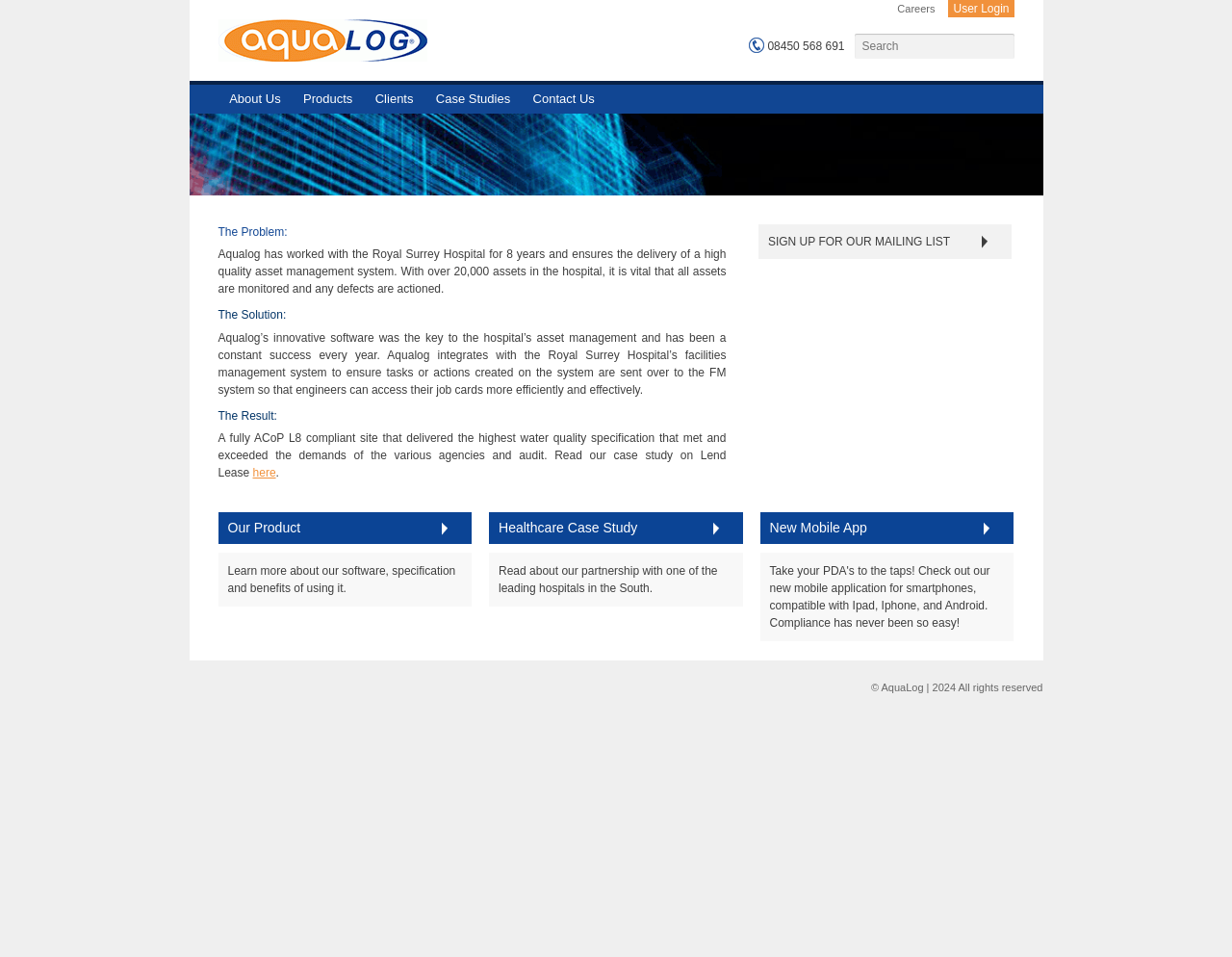What is the purpose of AquaLog's software?
Please craft a detailed and exhaustive response to the question.

I found the answer by reading the text content of the webpage, specifically the section 'The Solution:' which mentions that AquaLog's innovative software is the key to the hospital's asset management. This implies that the purpose of AquaLog's software is to manage assets.